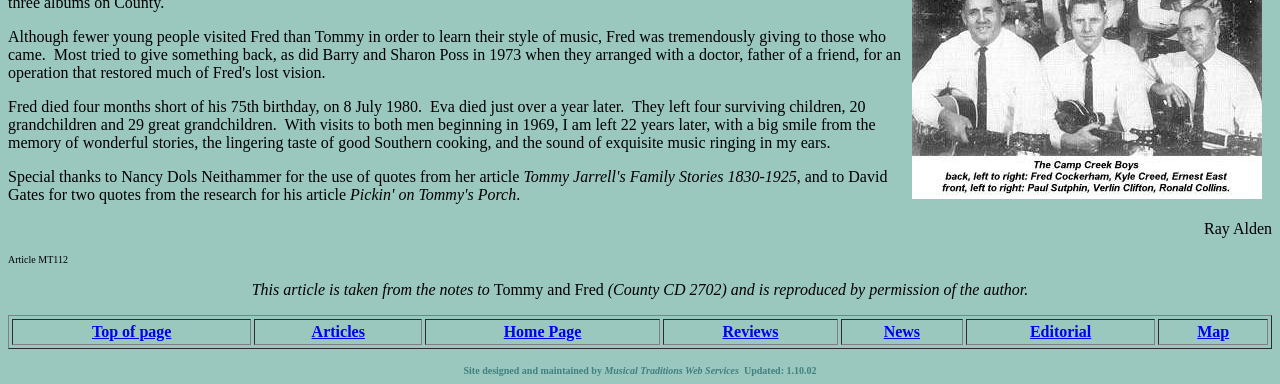What is the name of the author mentioned?
Respond to the question with a single word or phrase according to the image.

Ray Alden